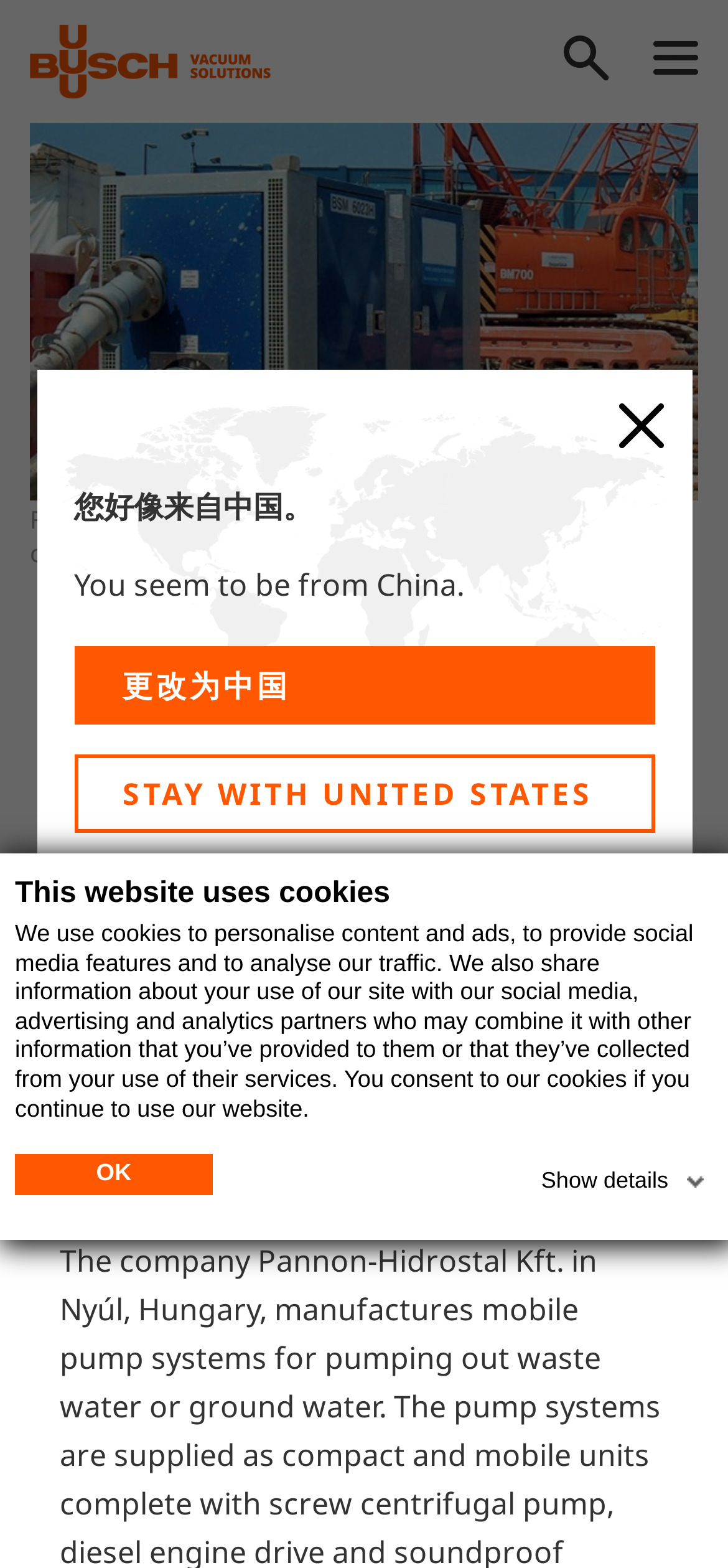Find the bounding box coordinates for the UI element that matches this description: "Stay with United States".

[0.101, 0.481, 0.899, 0.531]